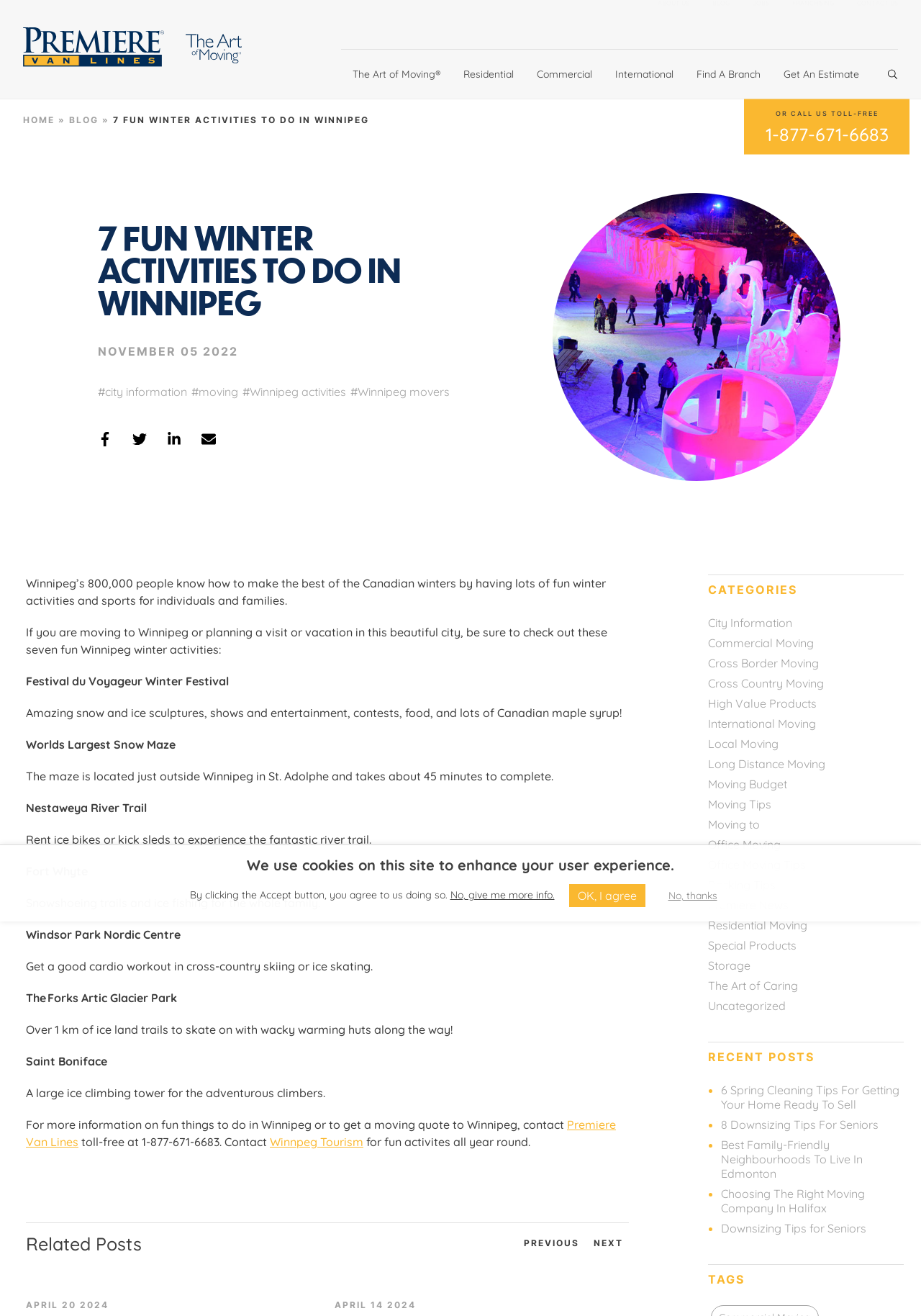What is the name of the company mentioned in the article?
Using the screenshot, give a one-word or short phrase answer.

Premiere Van Lines